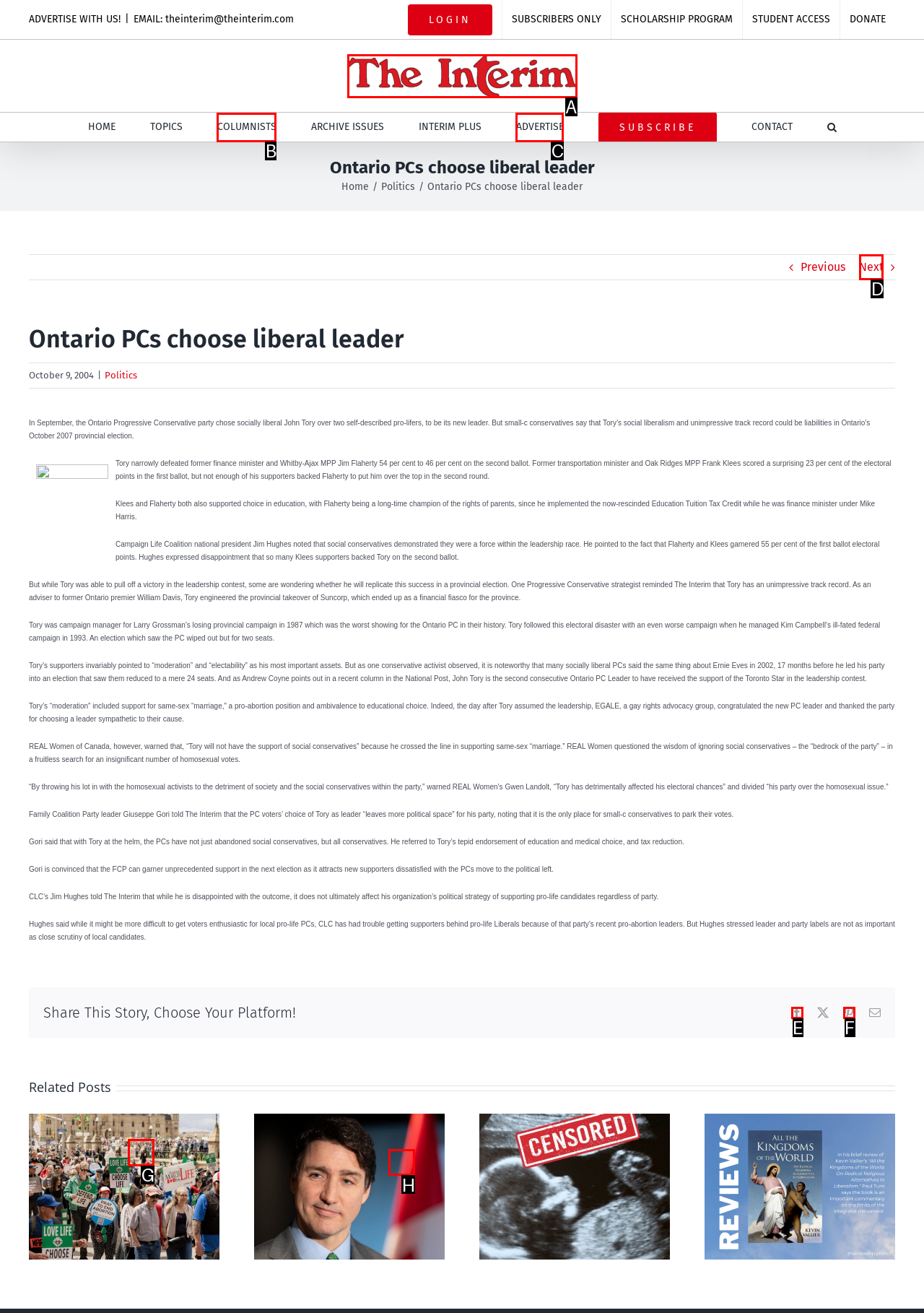Determine the letter of the element you should click to carry out the task: Click the 'Next' button
Answer with the letter from the given choices.

D